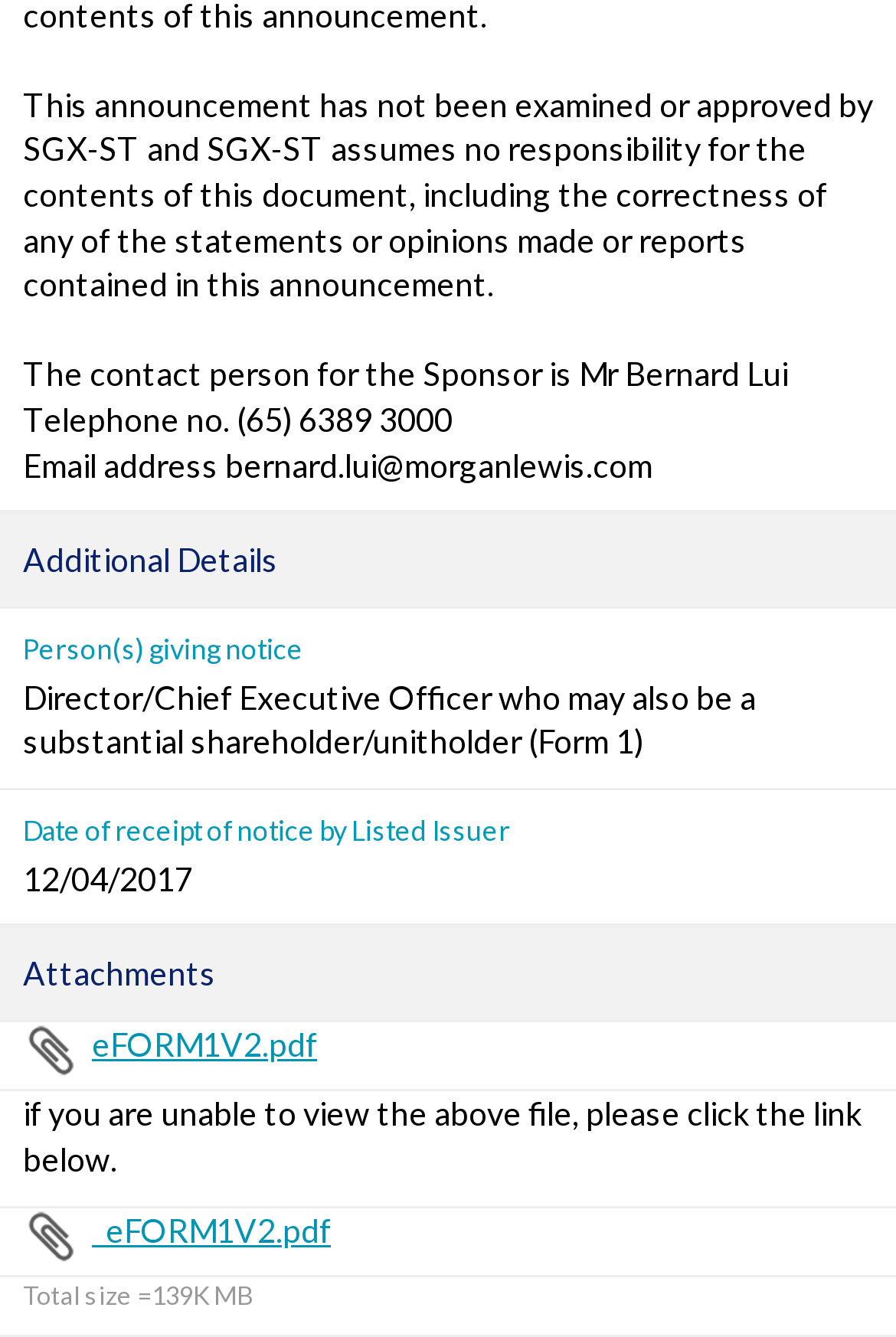How many attachments are available?
Look at the screenshot and respond with a single word or phrase.

1